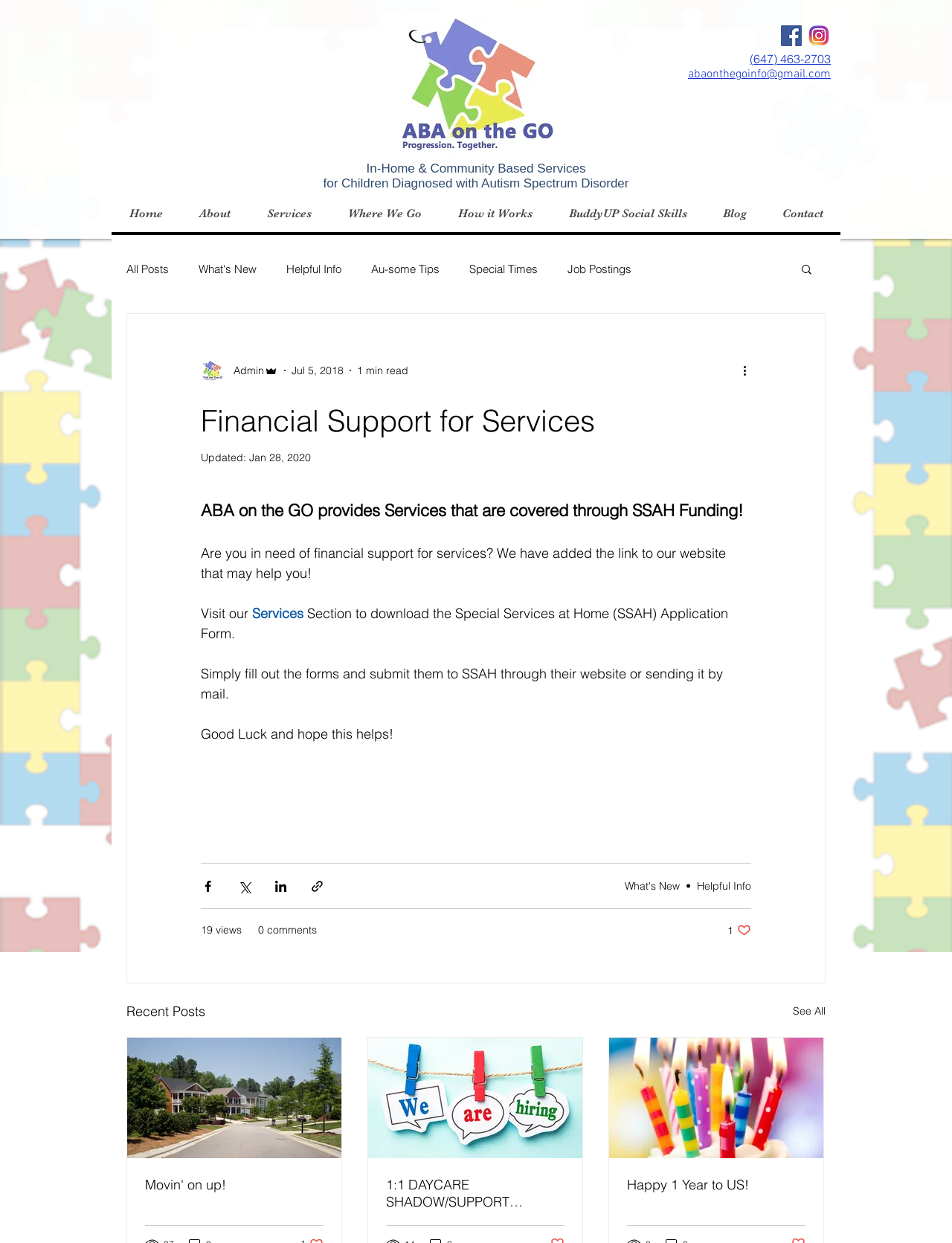Answer the question in a single word or phrase:
What is the phone number to contact?

(647) 463-2703